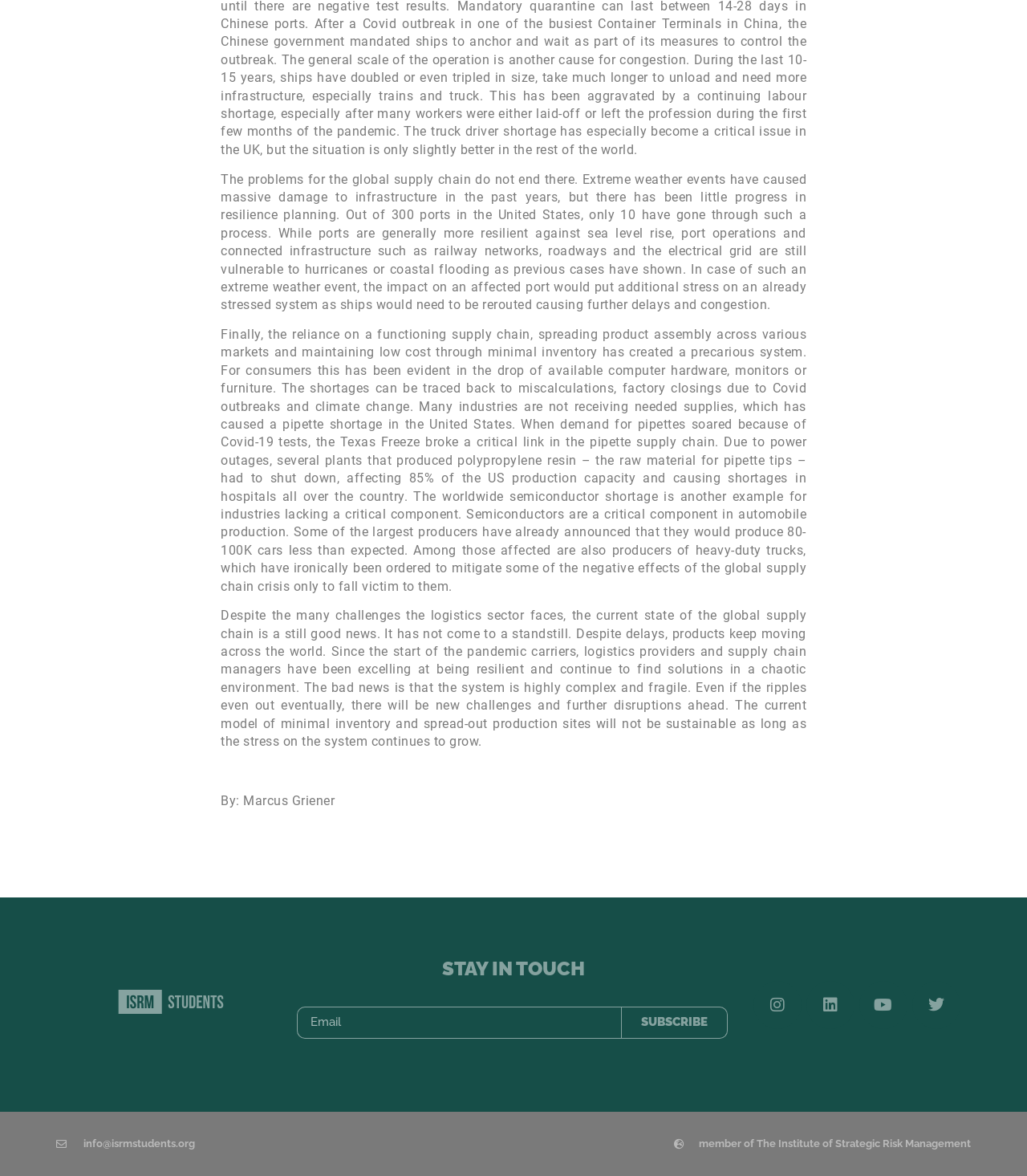Find the coordinates for the bounding box of the element with this description: "parent_node: Email name="form_fields[email]" placeholder="Email"".

[0.289, 0.856, 0.605, 0.883]